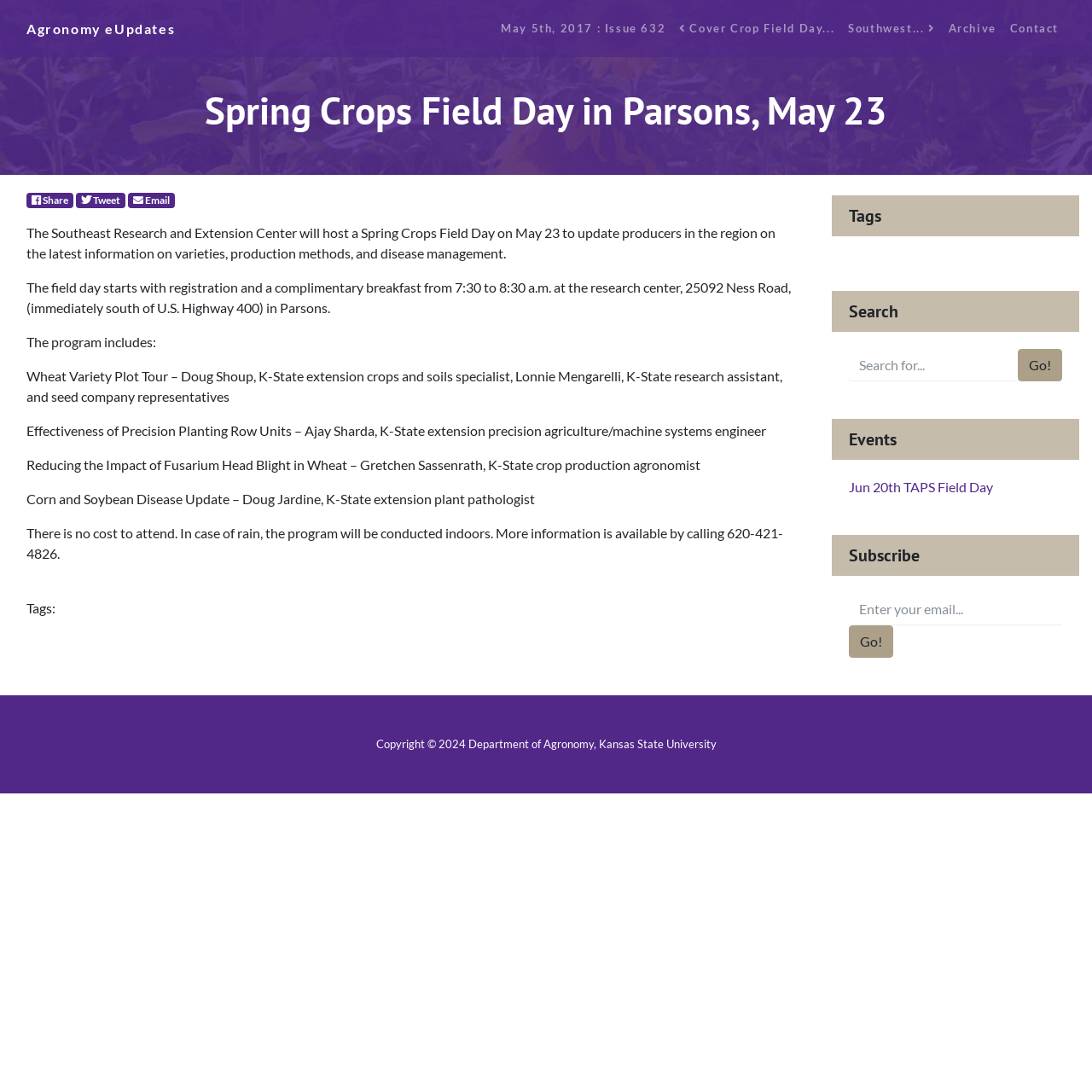Please locate the bounding box coordinates for the element that should be clicked to achieve the following instruction: "Click on the 'Agronomy eUpdates' link". Ensure the coordinates are given as four float numbers between 0 and 1, i.e., [left, top, right, bottom].

[0.024, 0.013, 0.16, 0.04]